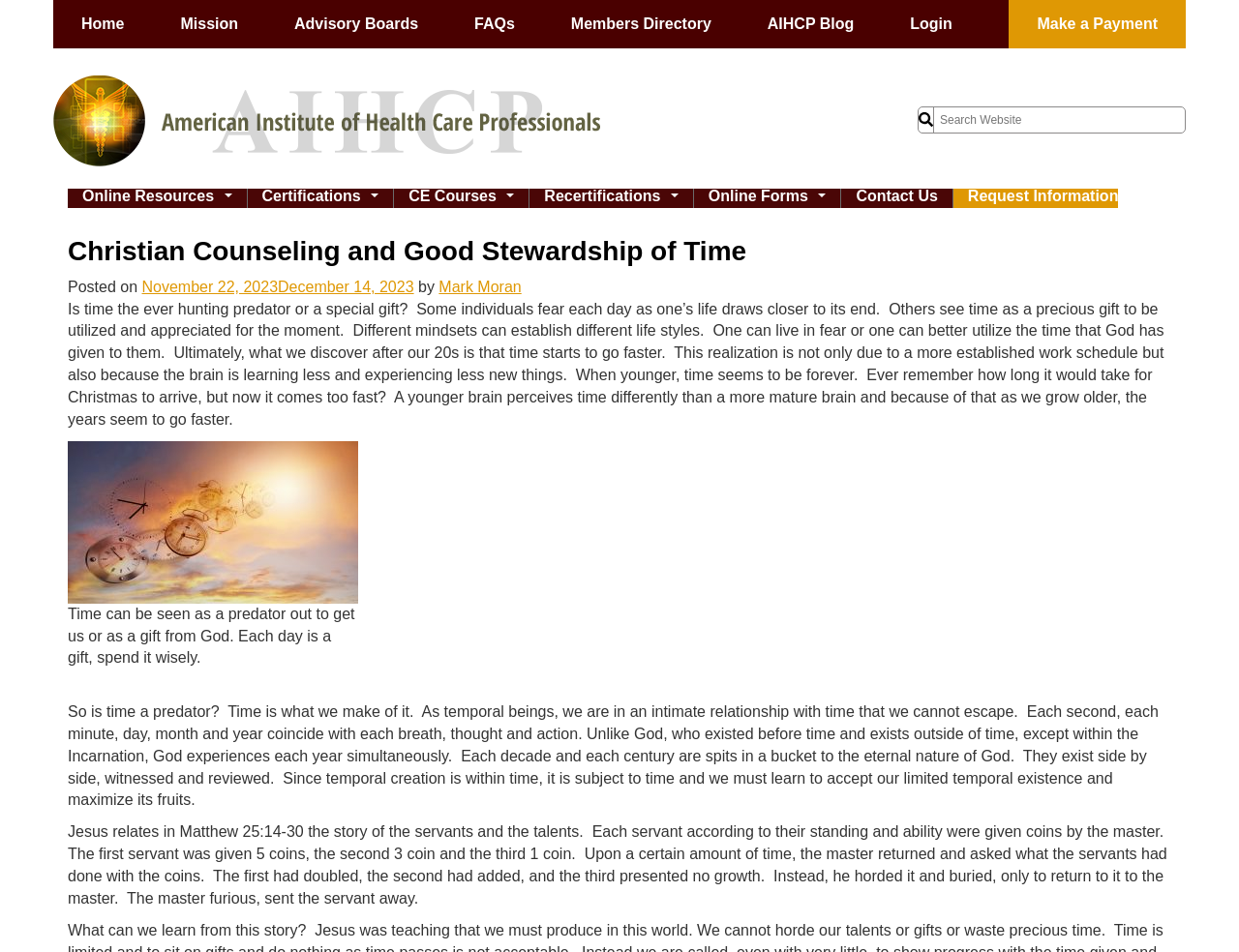Respond concisely with one word or phrase to the following query:
How many links are in the top navigation menu?

9